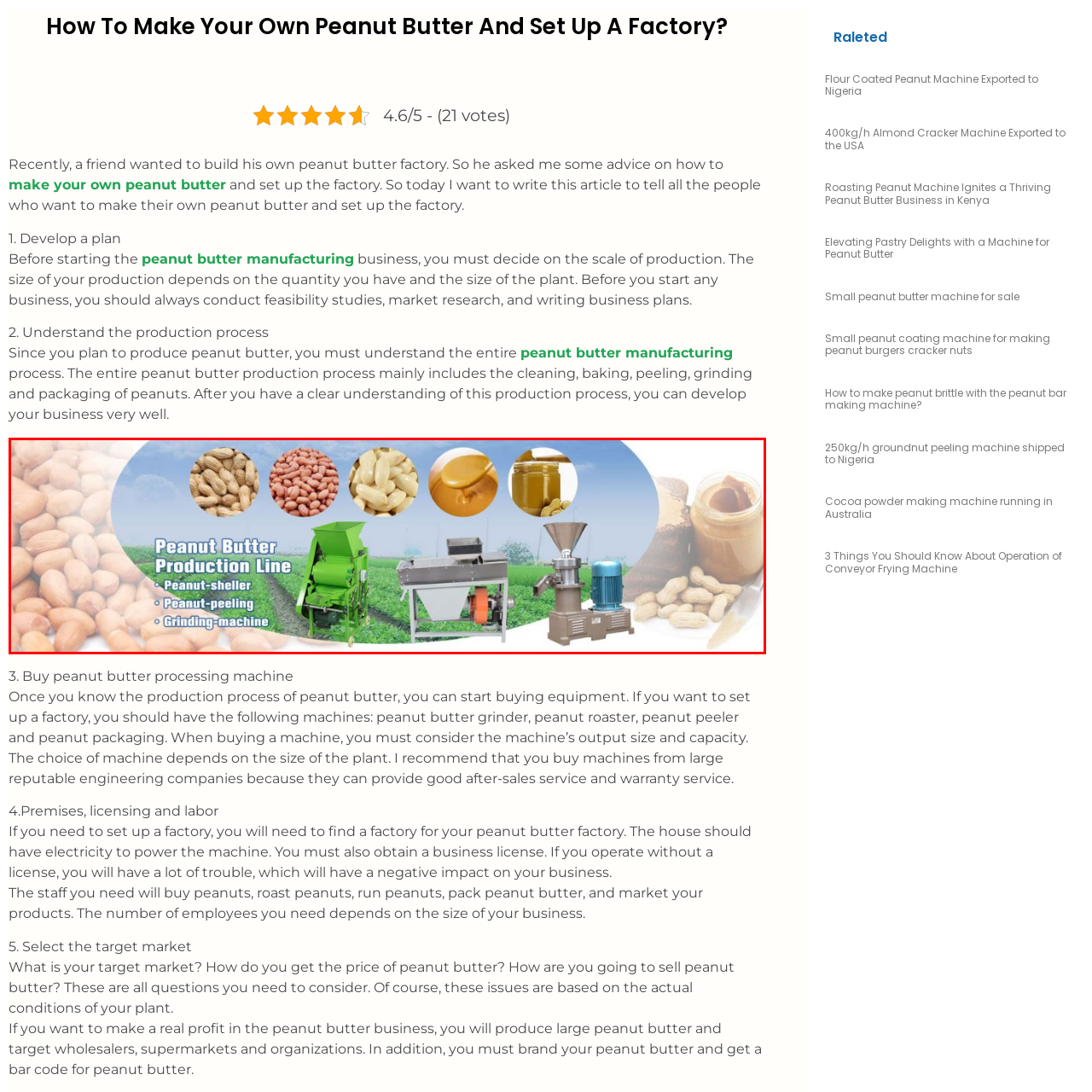Provide an elaborate description of the image marked by the red boundary.

This image showcases a comprehensive peanut butter production line, featuring essential equipment necessary for manufacturing high-quality peanut butter. The production process is illustrated with images of raw peanuts, shelled peanuts, and finished peanut butter products, emphasizing the journey from ingredient to final product. 

Prominently displayed are the key machines used in the production line: the **peanut-shelter** for removing shells, the **peanut-peeling** machine for extracting the nut's skin, and the **grinding machine**, which is crucial for converting the peanuts into a creamy butter consistency. The backdrop of a lush green field enhances the theme of natural, farm-fresh ingredients vital to peanut butter's appeal. 

Overall, this visual serves not only as an informative guide for anyone looking to enter the peanut butter manufacturing industry but also highlights the efficiency and technology involved in modern peanut processing.